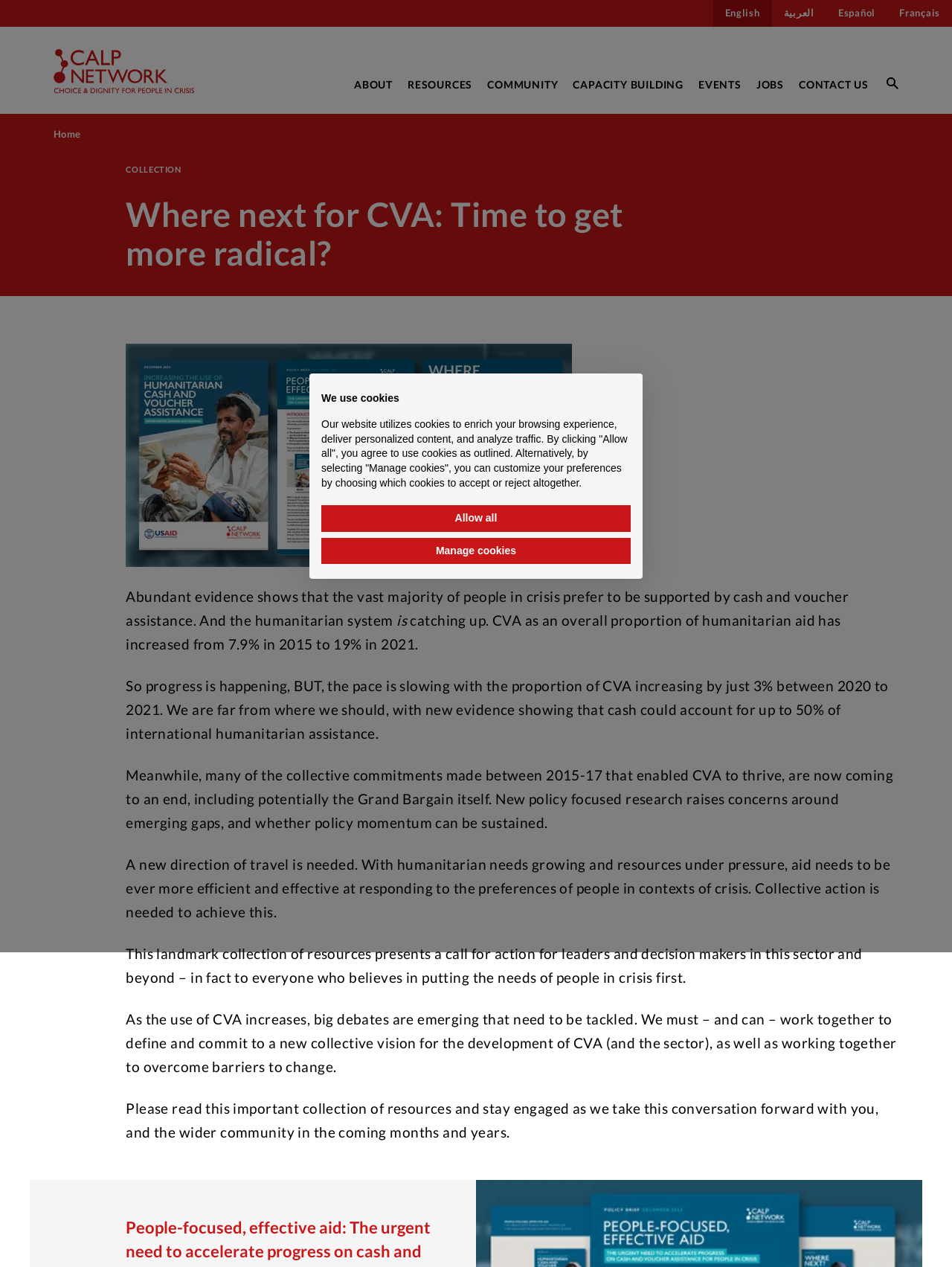What is the purpose of the collection of resources presented on this webpage?
Please answer the question as detailed as possible.

The webpage presents a landmark collection of resources that serves as a call for action for leaders and decision-makers in the humanitarian sector to work together to define and commit to a new collective vision for the development of CVA.